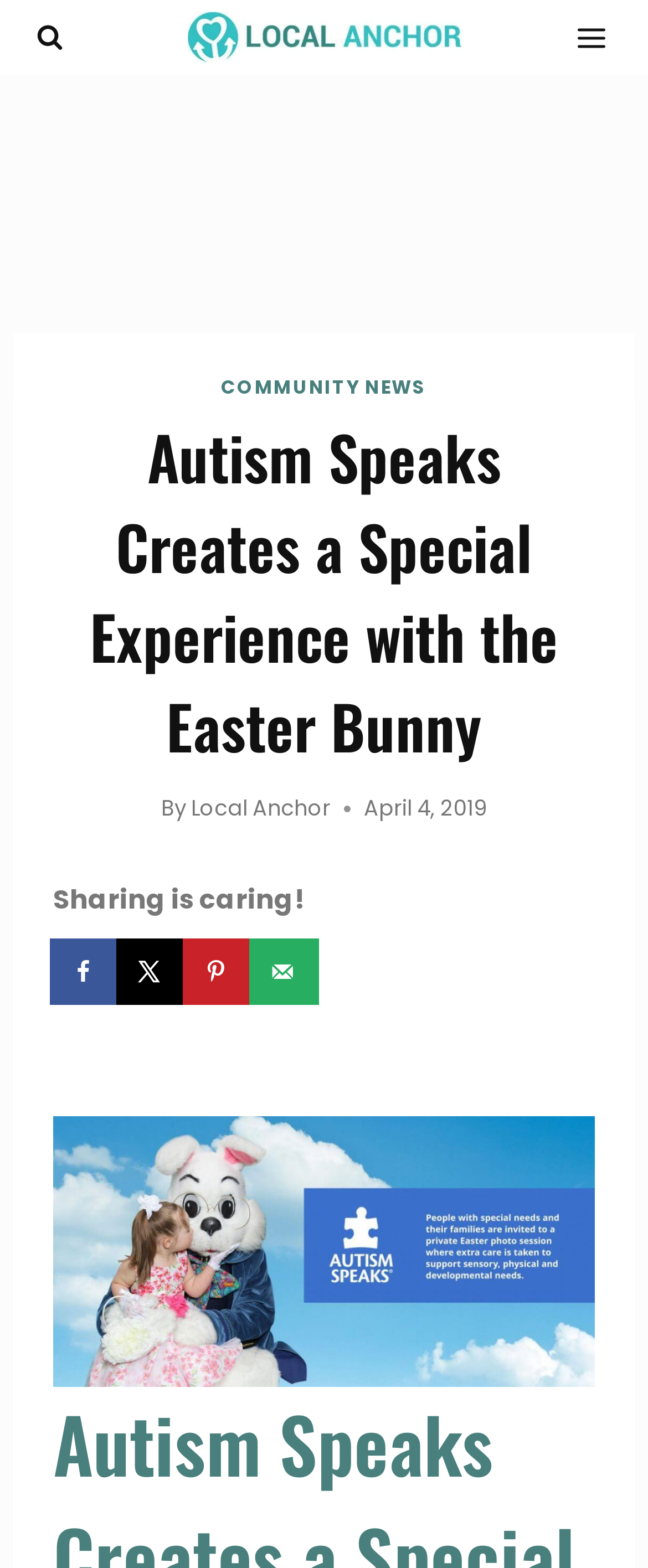What is the headline of the webpage?

Autism Speaks Creates a Special Experience with the Easter Bunny